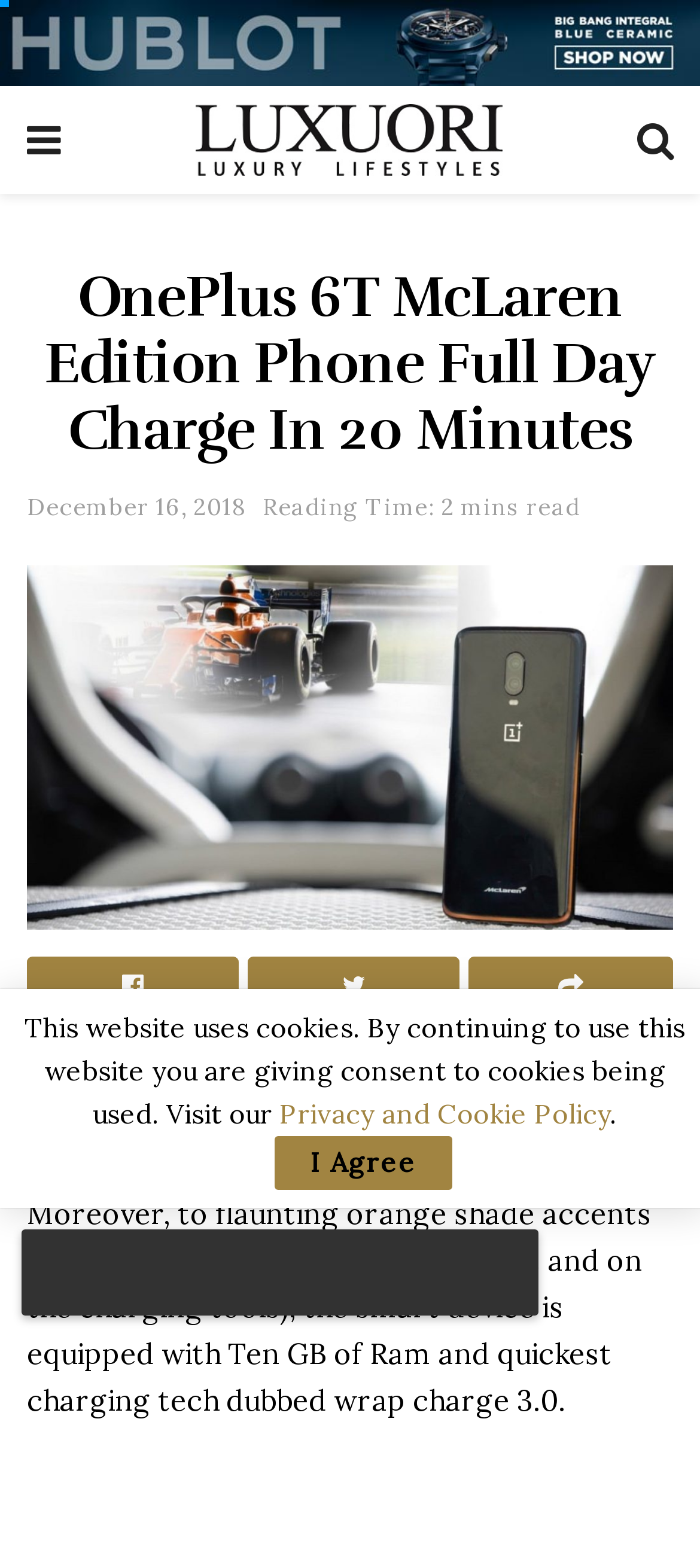Extract the bounding box coordinates for the HTML element that matches this description: "alt="Luxuori"". The coordinates should be four float numbers between 0 and 1, i.e., [left, top, right, bottom].

[0.28, 0.067, 0.717, 0.112]